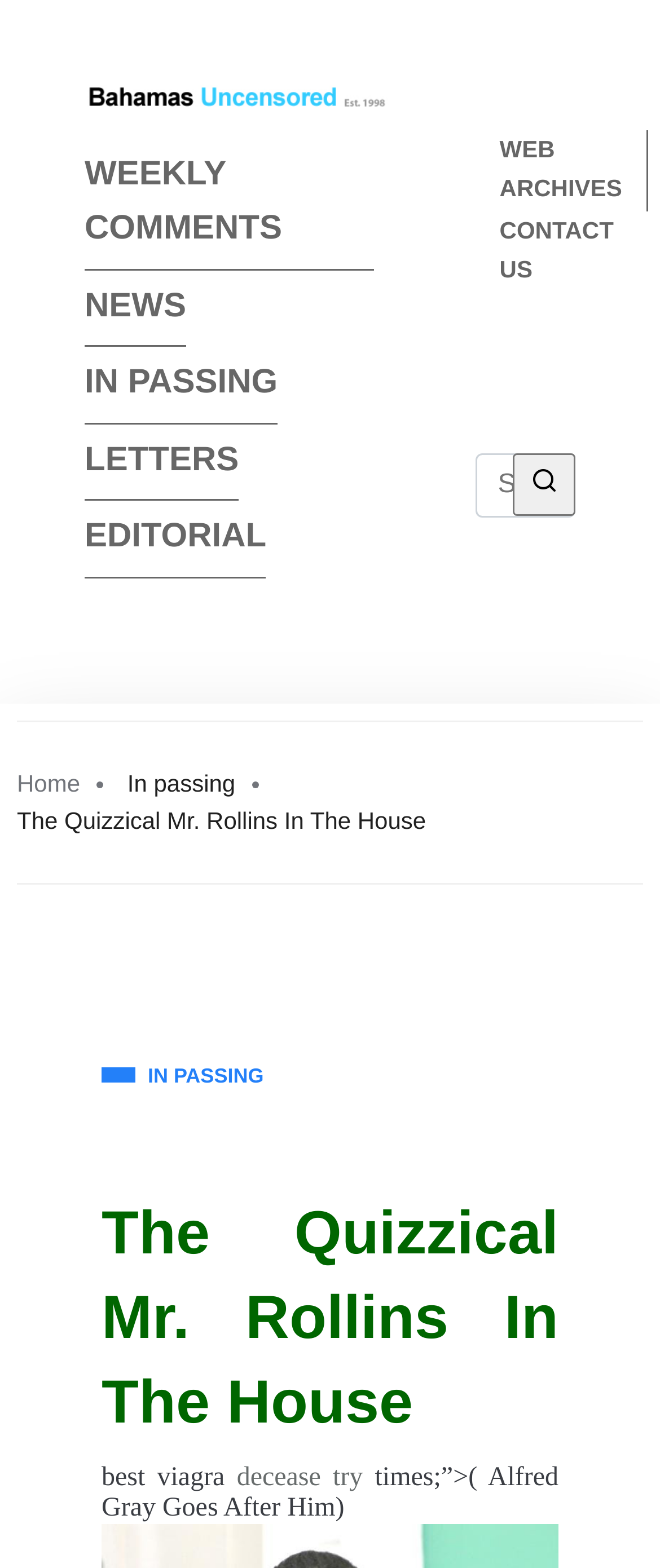Please determine the bounding box coordinates of the element to click in order to execute the following instruction: "Visit FACEBOOK page". The coordinates should be four float numbers between 0 and 1, specified as [left, top, right, bottom].

[0.757, 0.234, 0.801, 0.252]